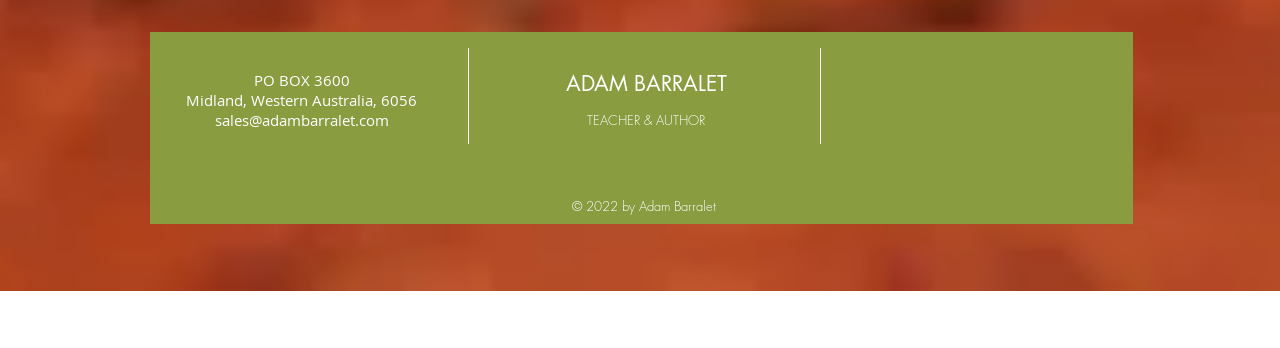Please respond to the question with a concise word or phrase:
What is the author's profession?

Teacher & Author